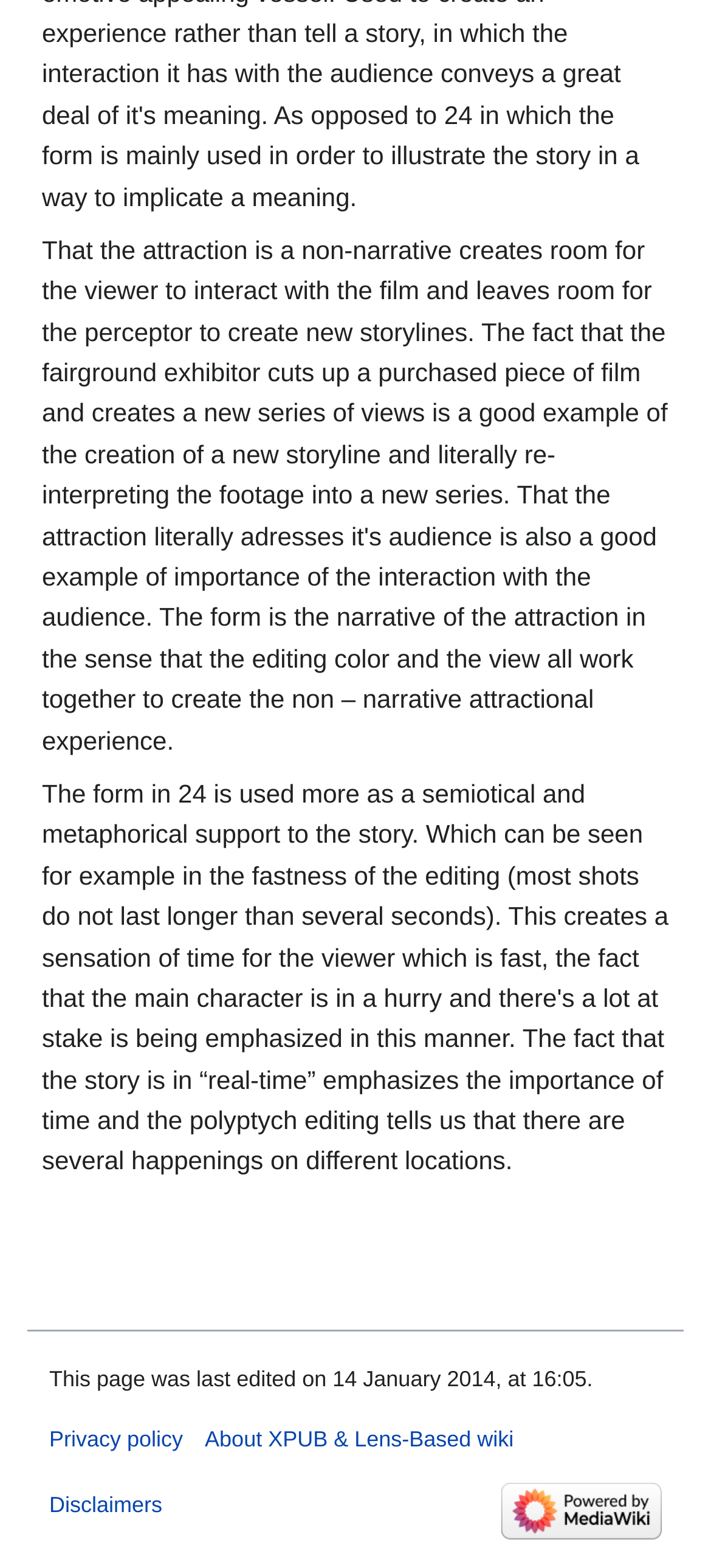What is the last edited date of this page?
Kindly answer the question with as much detail as you can.

I found the last edited date of this page by looking at the StaticText element with the text 'This page was last edited on 14 January 2014, at 16:05.' which is a child of the contentinfo element.